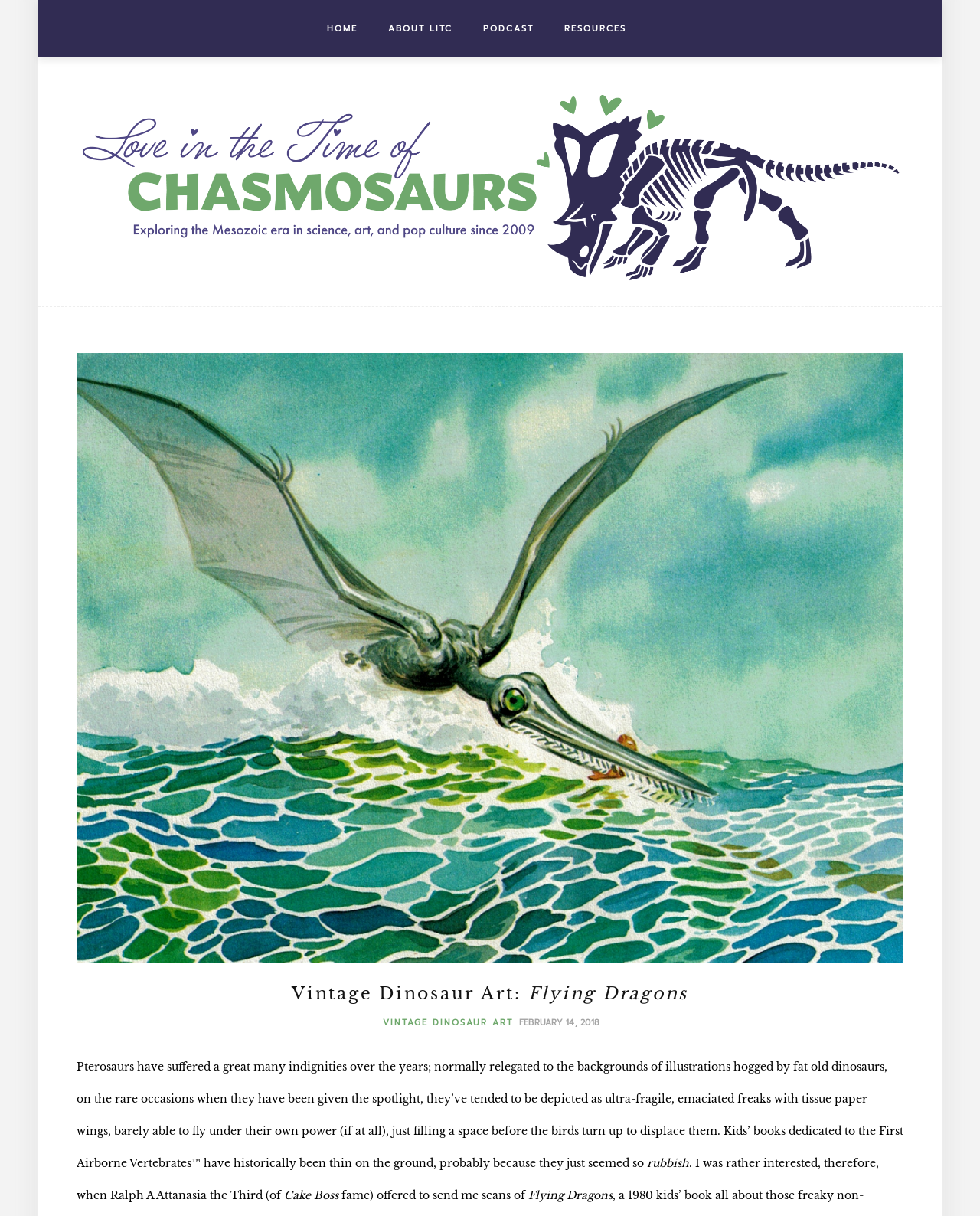What is the principal heading displayed on the webpage?

Vintage Dinosaur Art: Flying Dragons